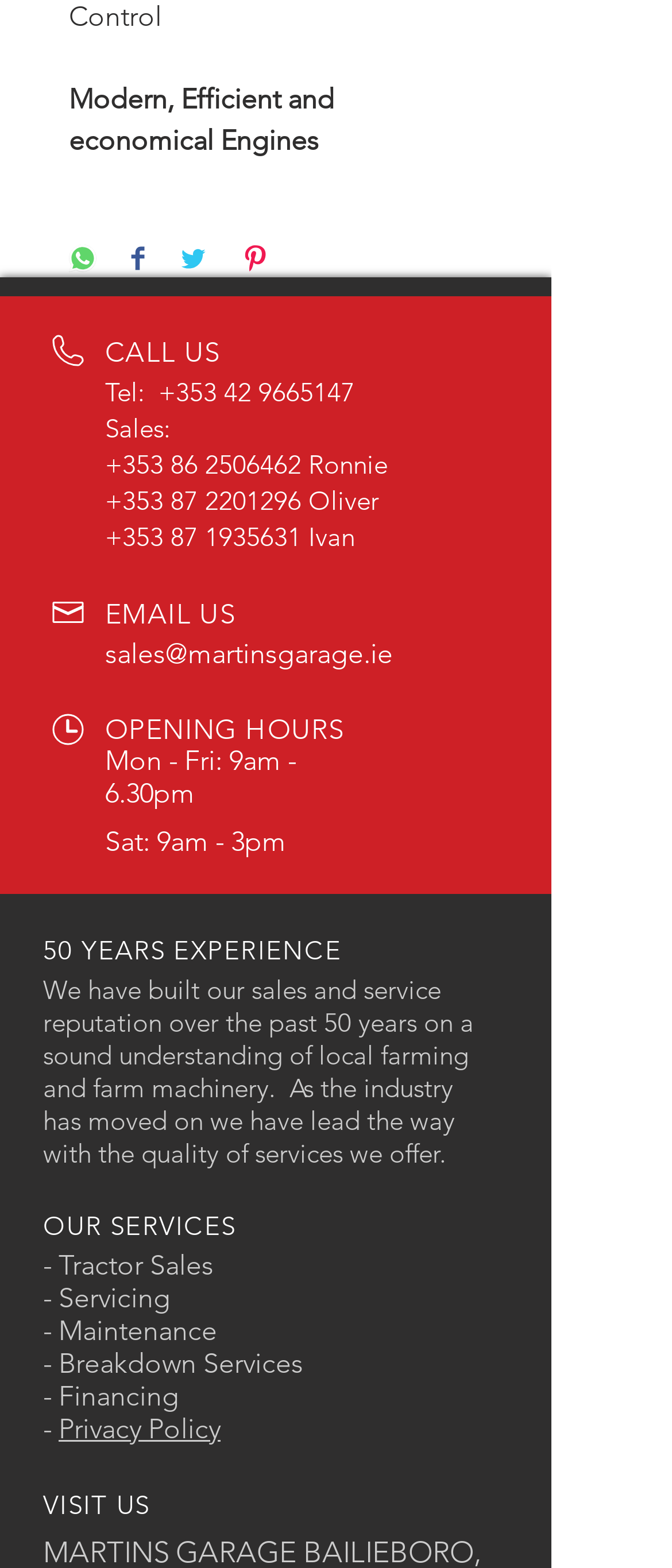Please identify the bounding box coordinates of the area that needs to be clicked to fulfill the following instruction: "Read the privacy policy."

[0.087, 0.9, 0.328, 0.921]